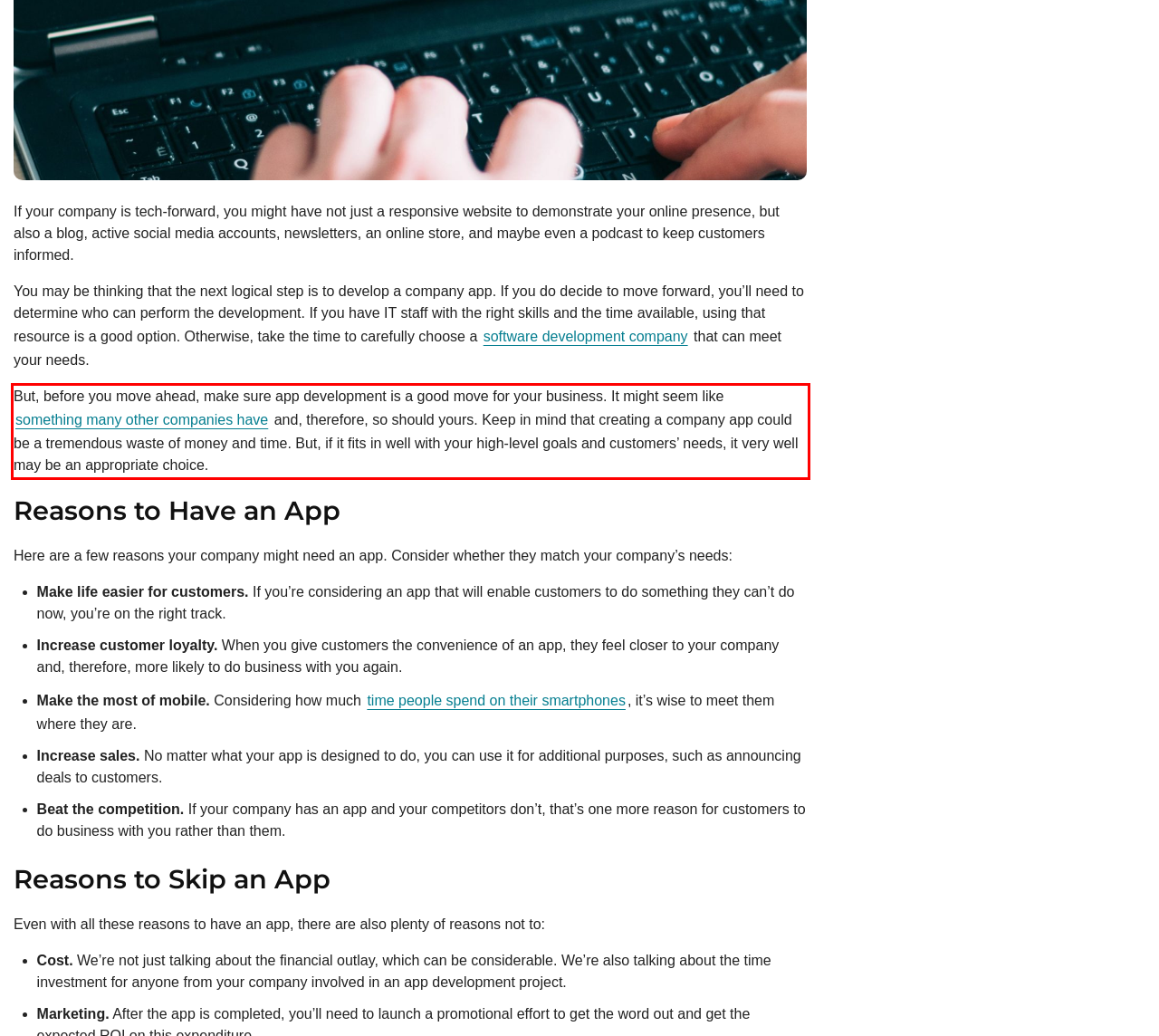Please analyze the screenshot of a webpage and extract the text content within the red bounding box using OCR.

But, before you move ahead, make sure app development is a good move for your business. It might seem like something many other companies have and, therefore, so should yours. Keep in mind that creating a company app could be a tremendous waste of money and time. But, if it fits in well with your high-level goals and customers’ needs, it very well may be an appropriate choice.